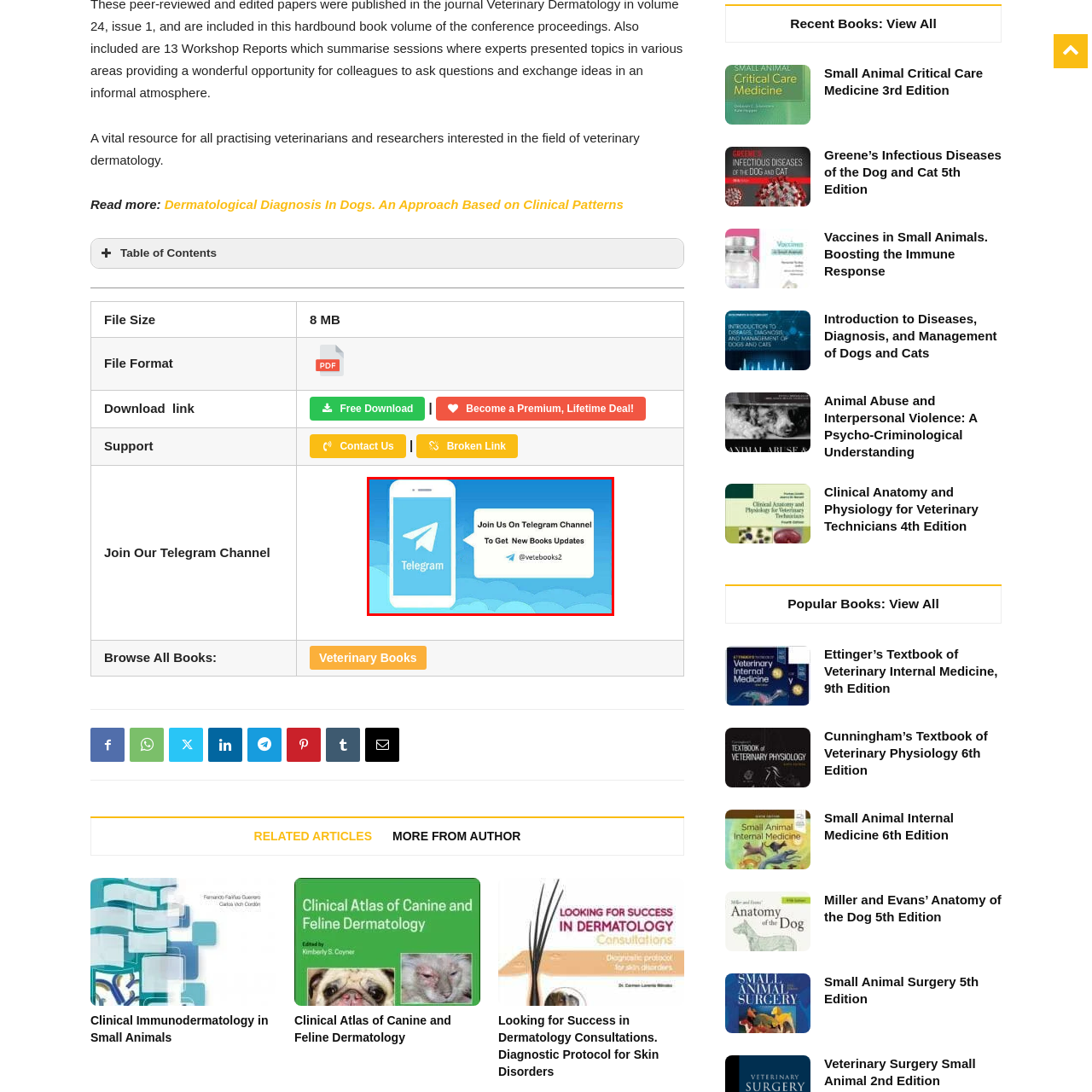Refer to the image contained within the red box, What is the handle of the Telegram channel?
 Provide your response as a single word or phrase.

@wetebooks2